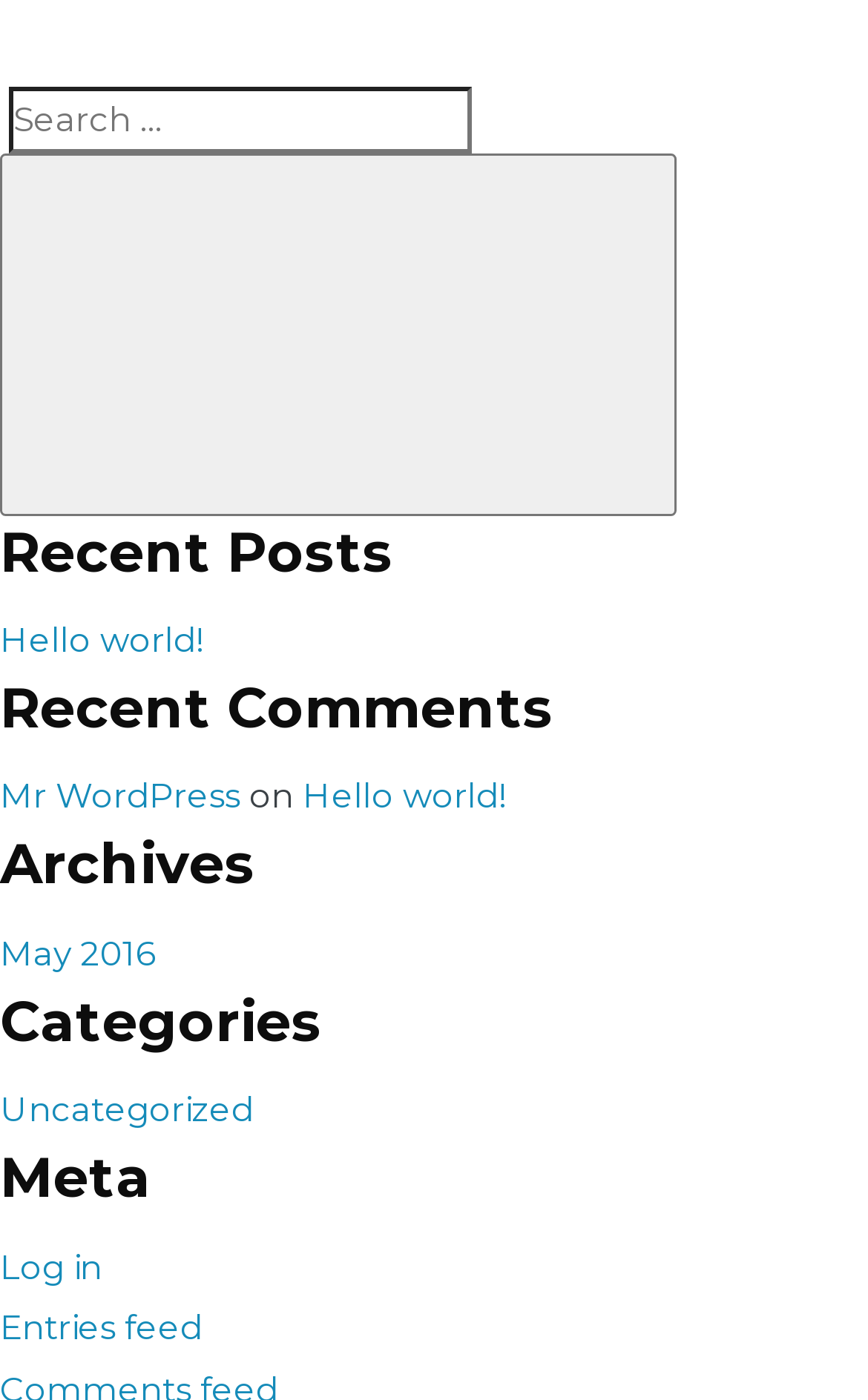Determine the bounding box coordinates in the format (top-left x, top-left y, bottom-right x, bottom-right y). Ensure all values are floating point numbers between 0 and 1. Identify the bounding box of the UI element described by: Search

[0.0, 0.11, 0.779, 0.368]